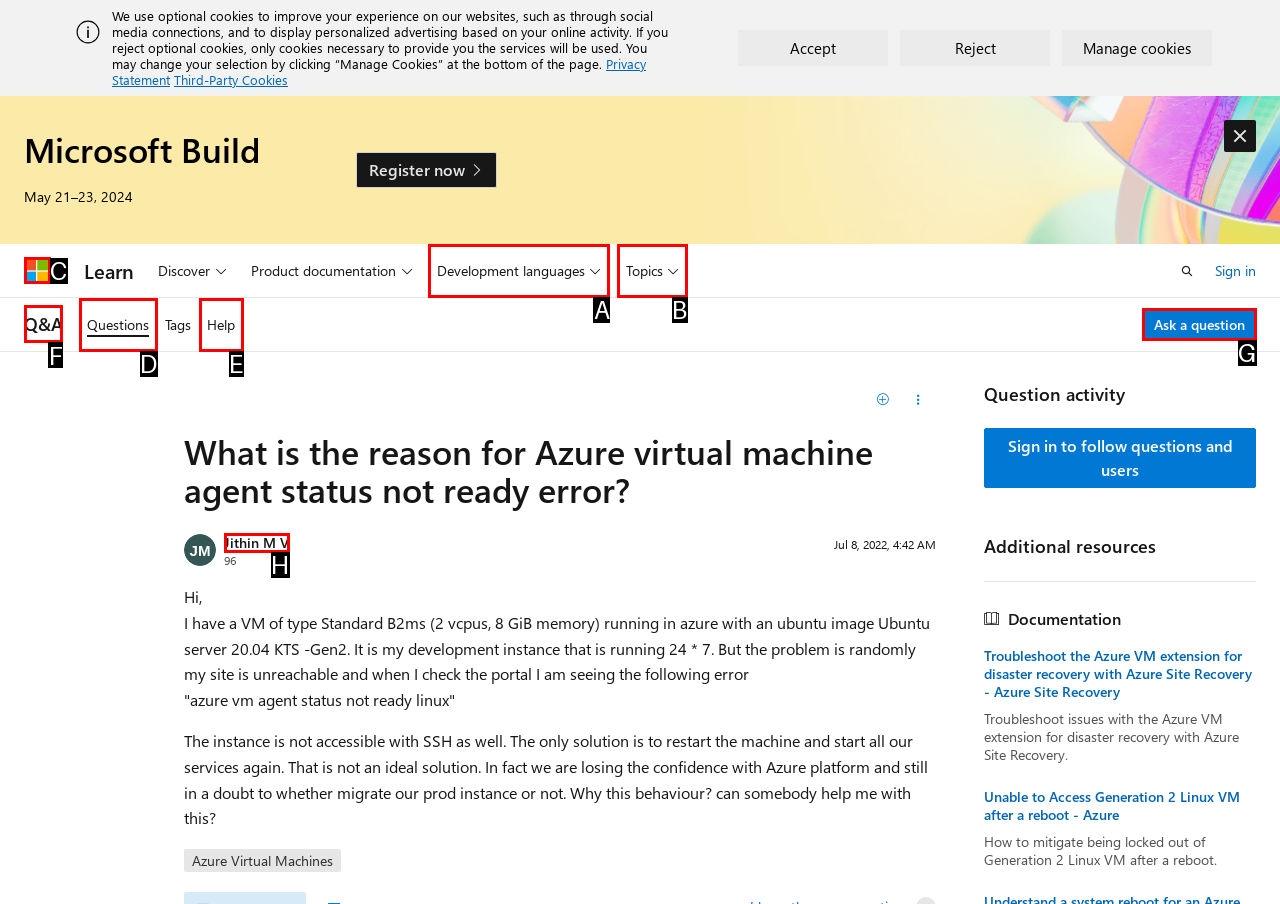Point out the option that needs to be clicked to fulfill the following instruction: Click the 'Q&A' link
Answer with the letter of the appropriate choice from the listed options.

F